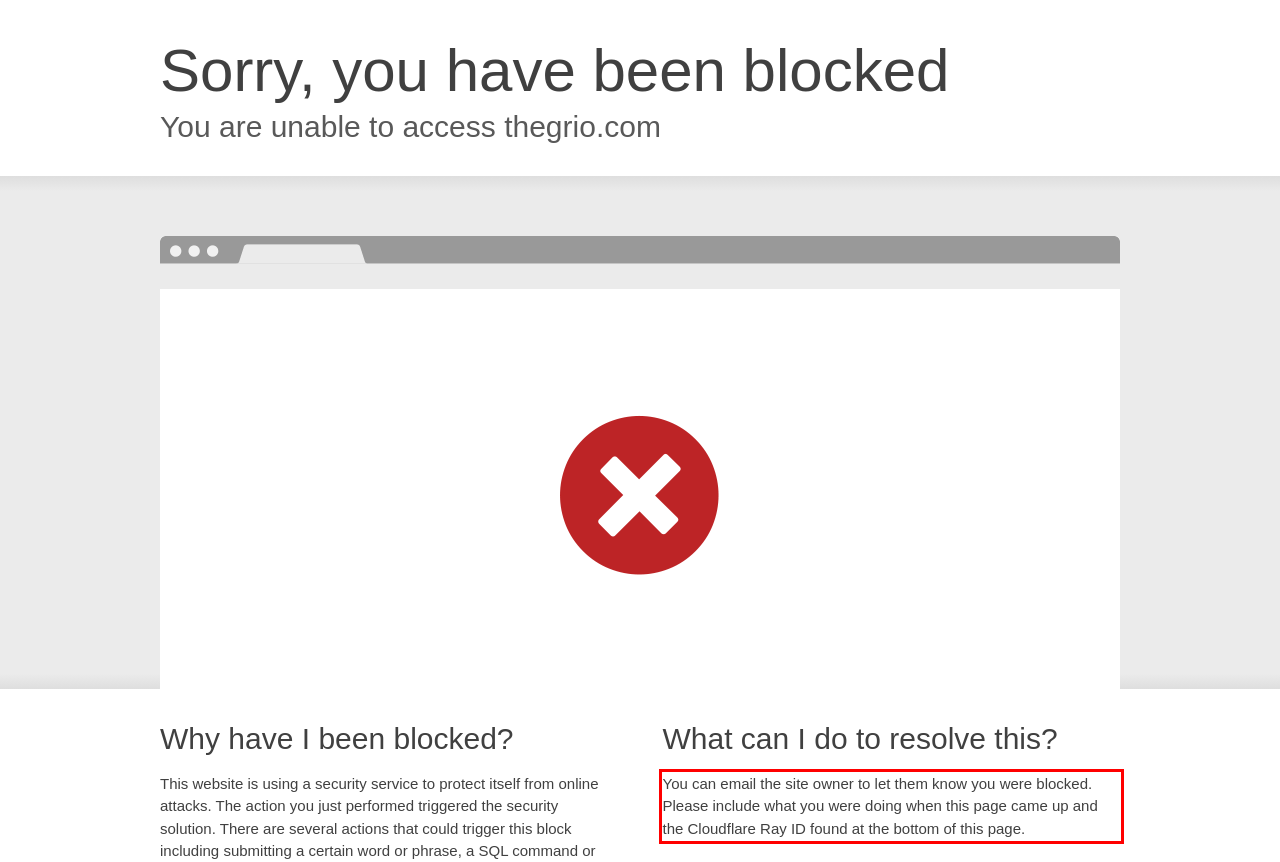You are provided with a screenshot of a webpage containing a red bounding box. Please extract the text enclosed by this red bounding box.

You can email the site owner to let them know you were blocked. Please include what you were doing when this page came up and the Cloudflare Ray ID found at the bottom of this page.